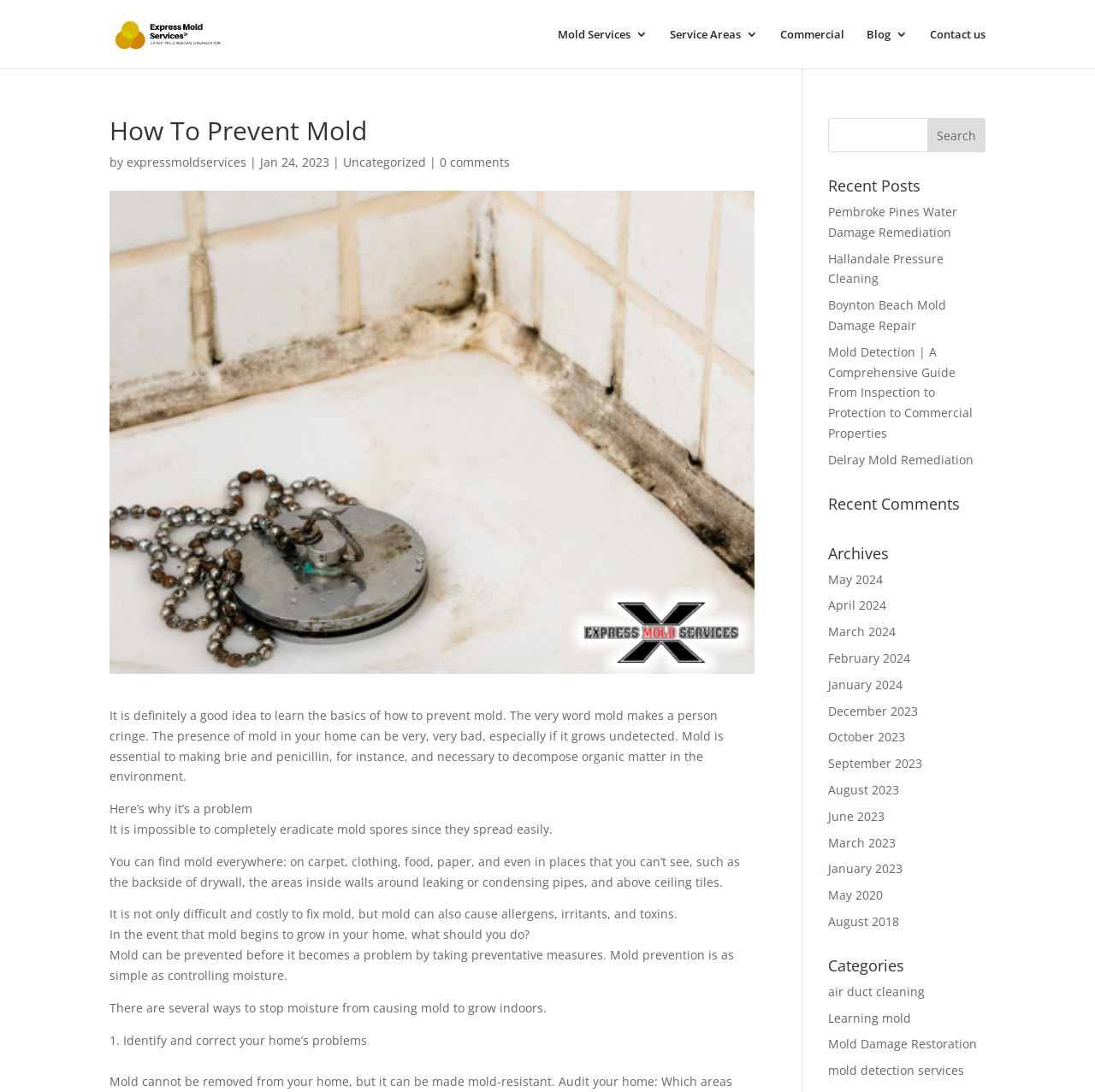Determine the bounding box coordinates of the clickable element to achieve the following action: 'Search for something'. Provide the coordinates as four float values between 0 and 1, formatted as [left, top, right, bottom].

[0.756, 0.108, 0.9, 0.139]